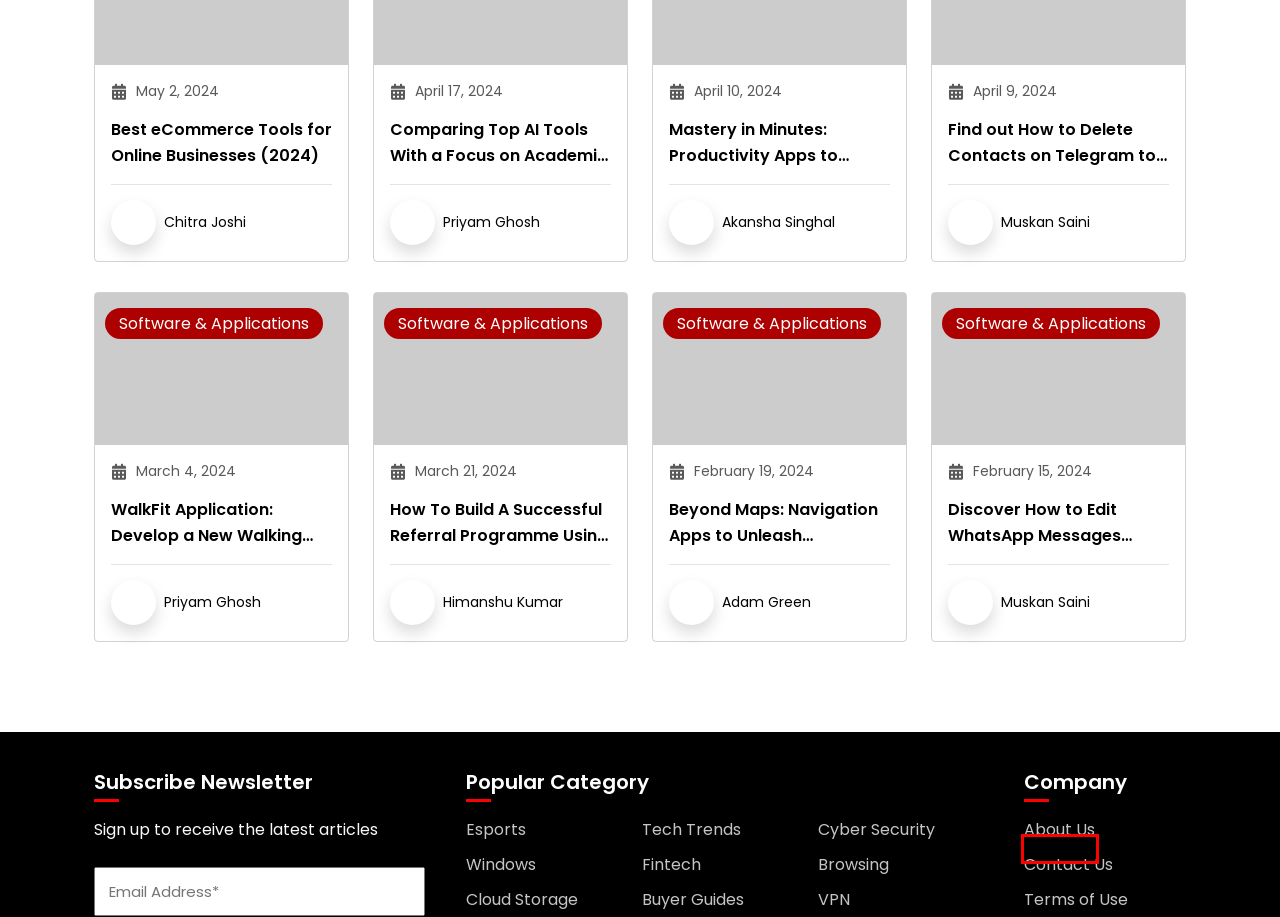You are presented with a screenshot of a webpage that includes a red bounding box around an element. Determine which webpage description best matches the page that results from clicking the element within the red bounding box. Here are the candidates:
A. Akansha - Email & Technical Expert at Getassist
B. Cloud Storage Archives
C. Tech Trends Archives
D. VSCO Studio
E. Smartphones Archives
F. about us
G. Tech Archives
H. VSCO Photo & Video Editor - Desktop & Mobile App

F